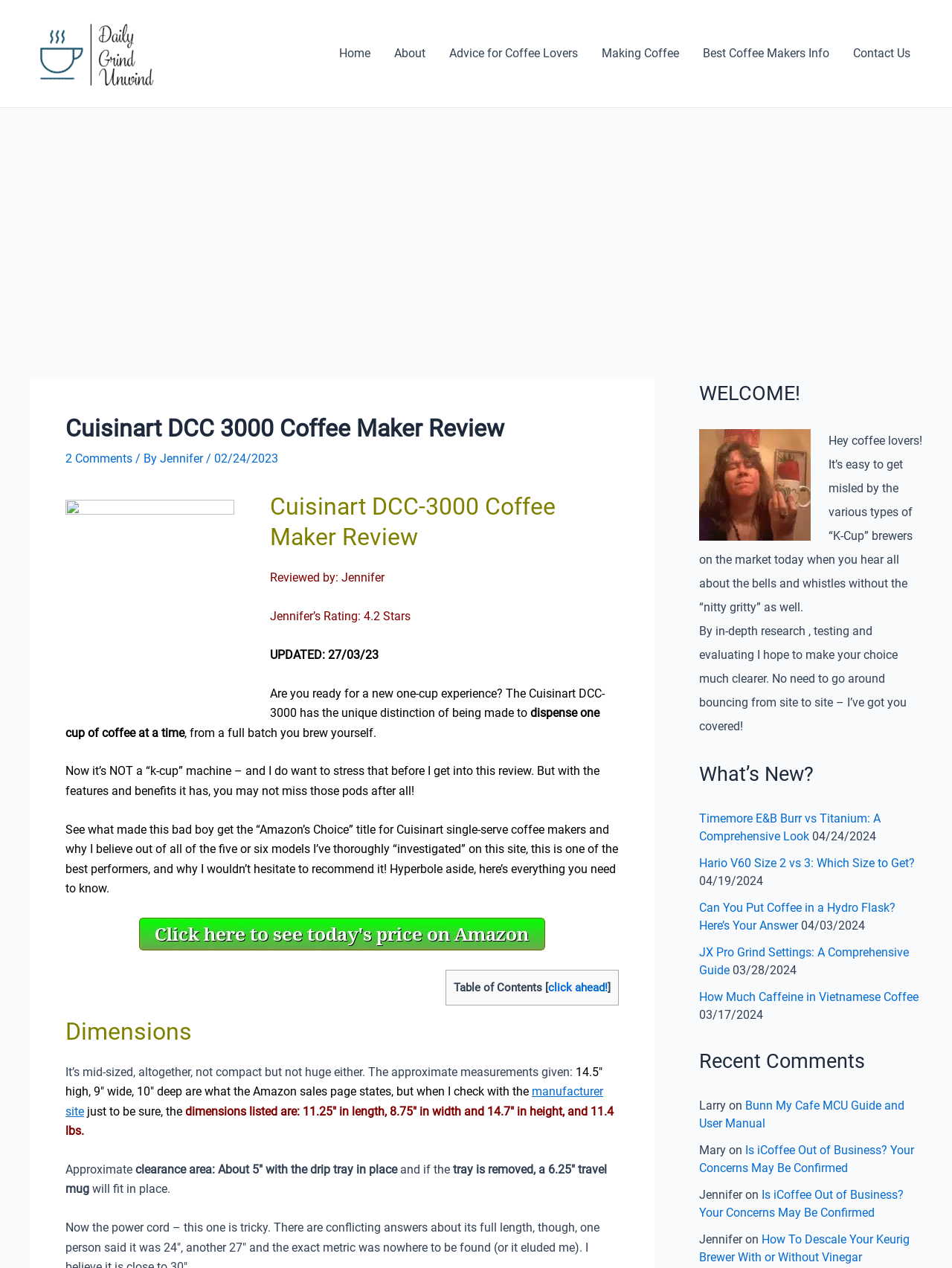Determine the main heading text of the webpage.

Cuisinart DCC 3000 Coffee Maker Review